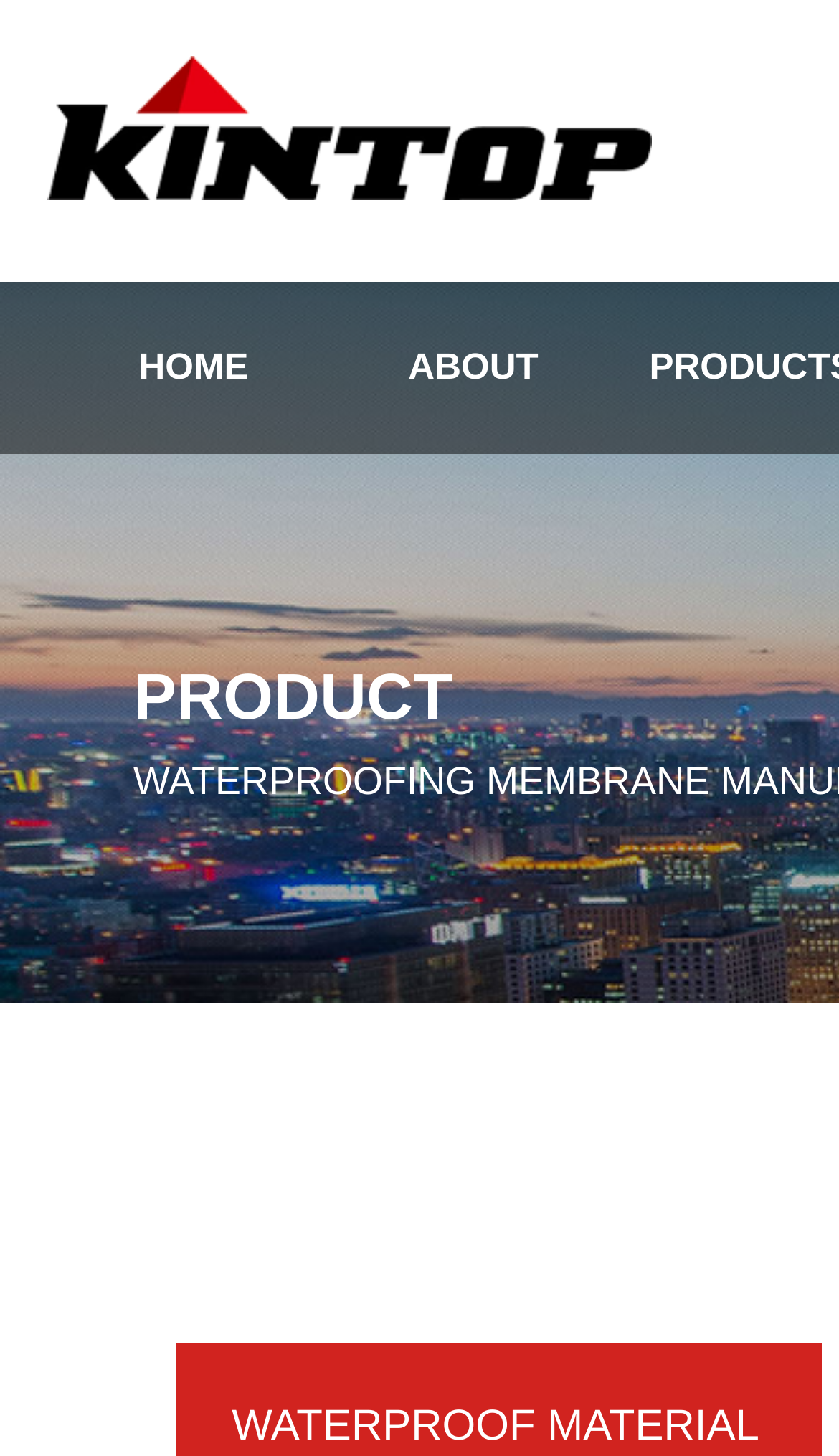Can you find and provide the title of the webpage?

self adhesive waterproof membrane